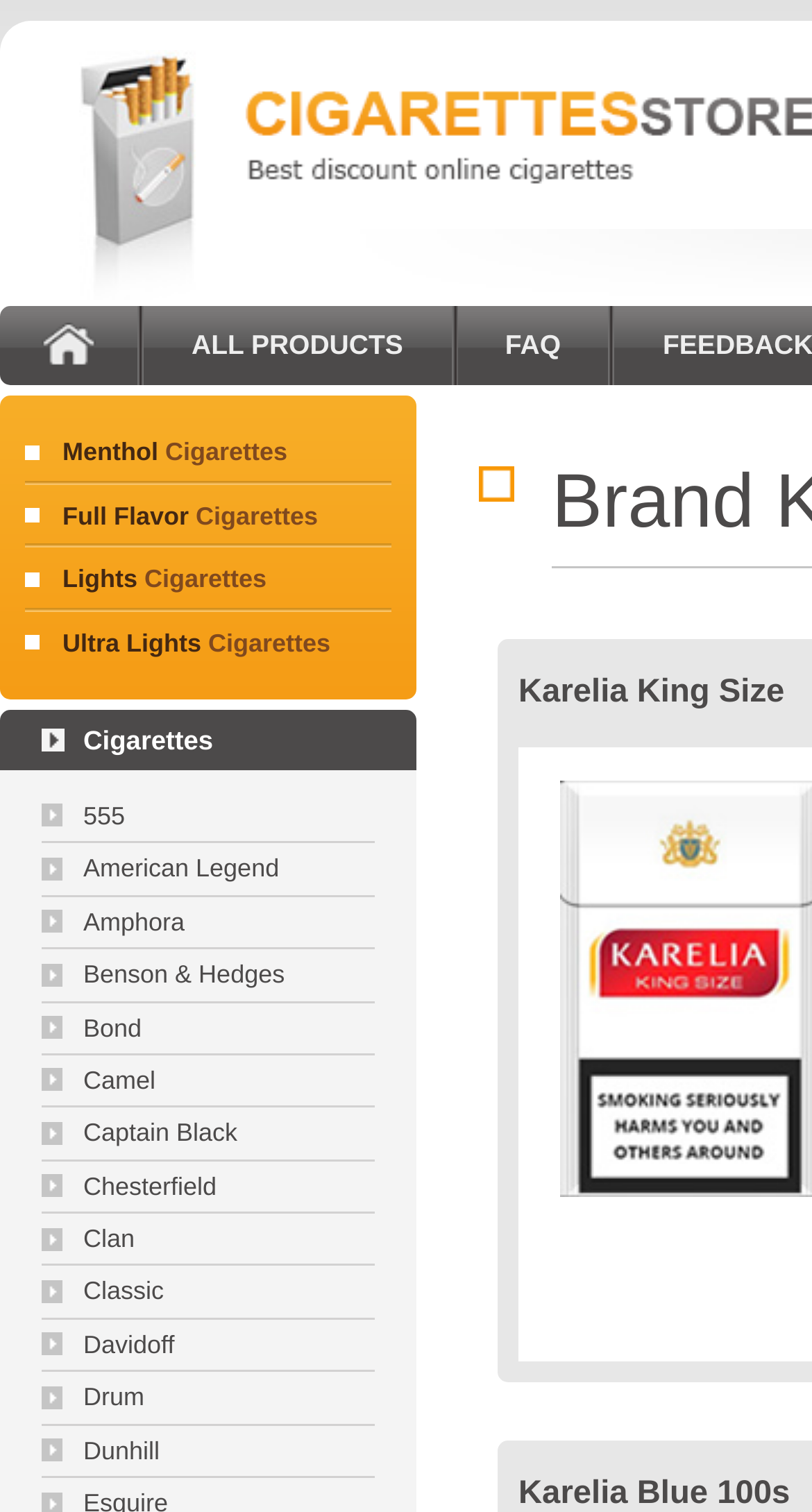Can you pinpoint the bounding box coordinates for the clickable element required for this instruction: "View ALL PRODUCTS"? The coordinates should be four float numbers between 0 and 1, i.e., [left, top, right, bottom].

[0.177, 0.203, 0.555, 0.255]